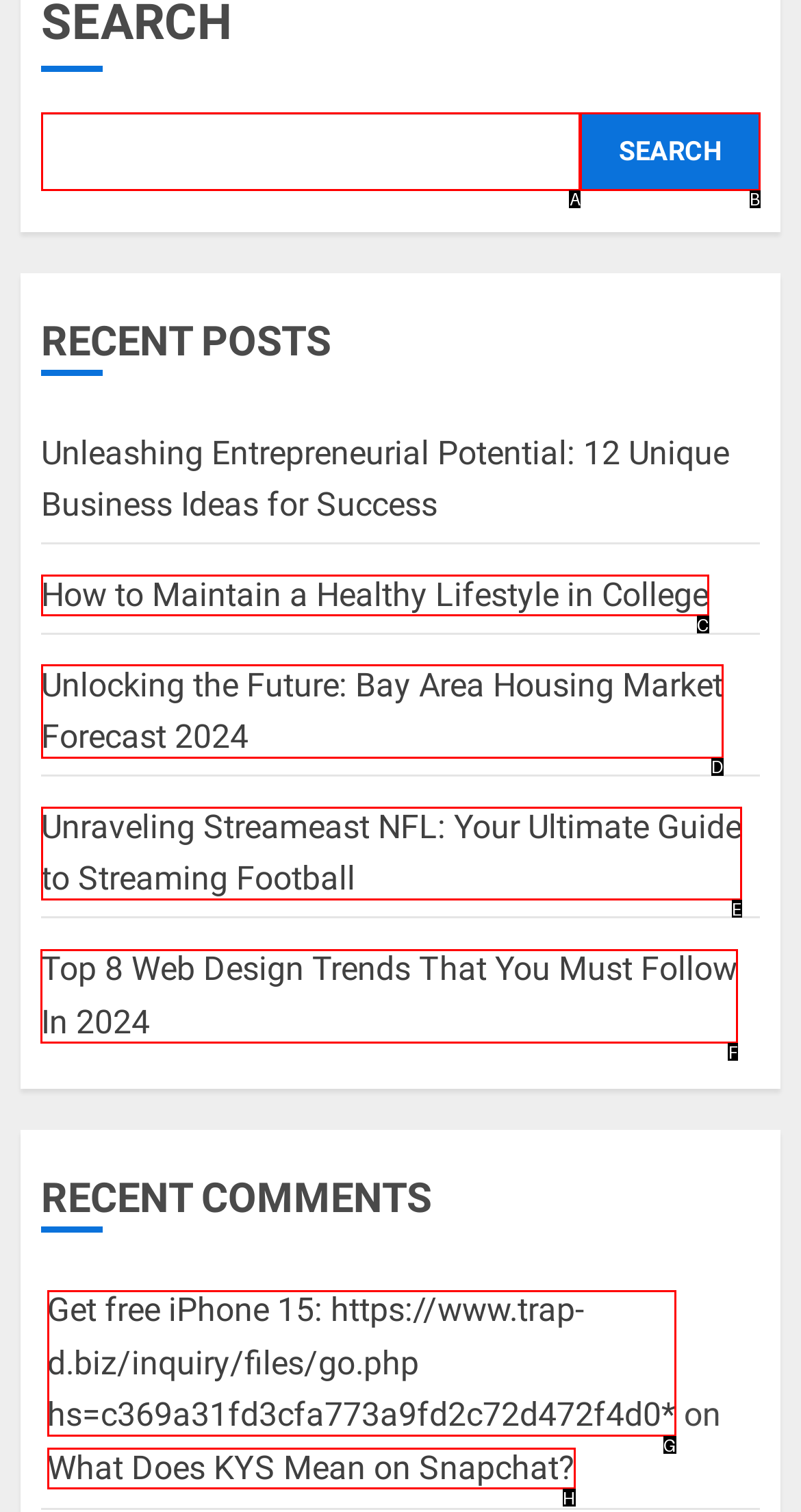Which option should be clicked to complete this task: visit the link about web design trends
Reply with the letter of the correct choice from the given choices.

F